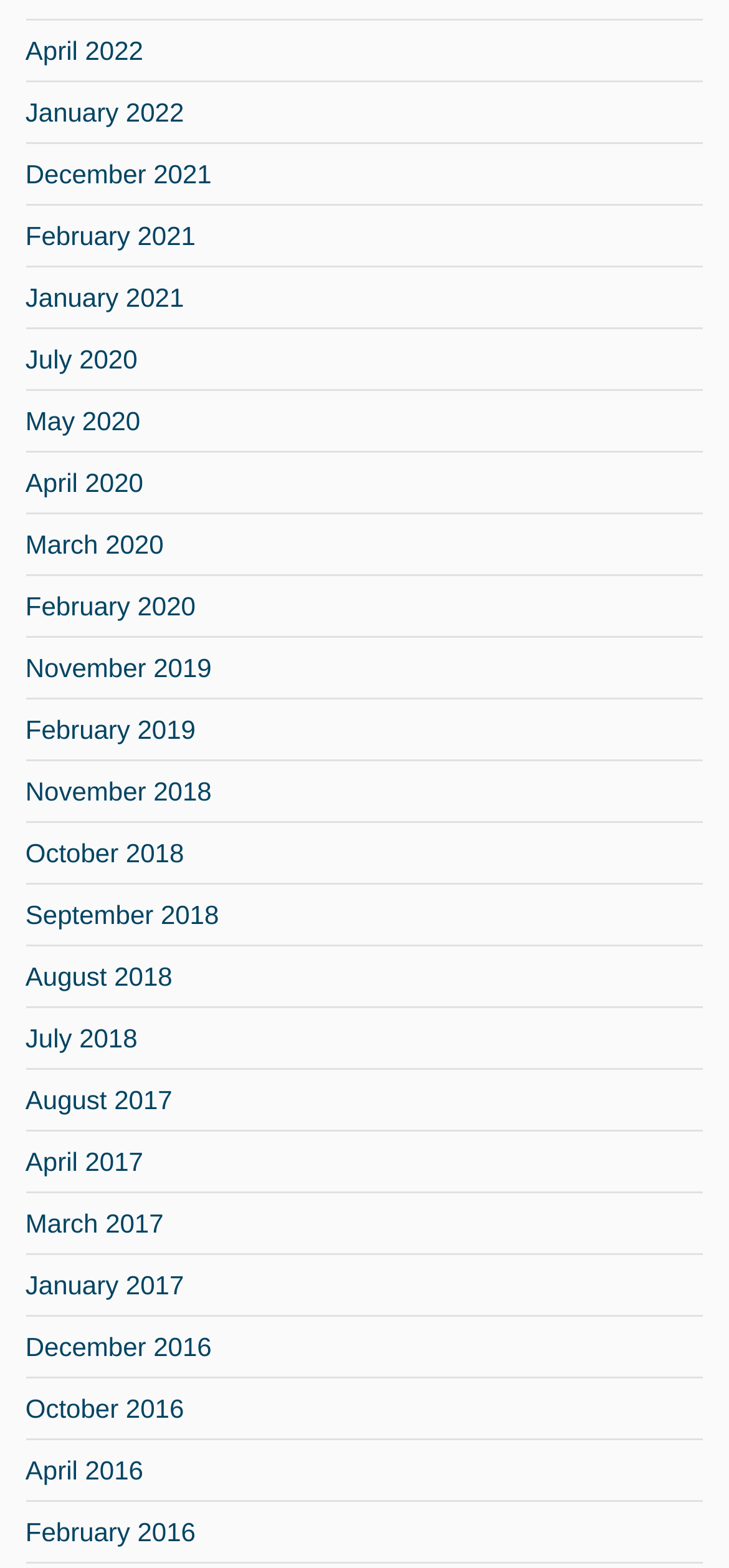Refer to the image and answer the question with as much detail as possible: What is the month listed before 'February 2020'?

By examining the list of links, I found that the link 'February 2020' is preceded by the link 'March 2020'.